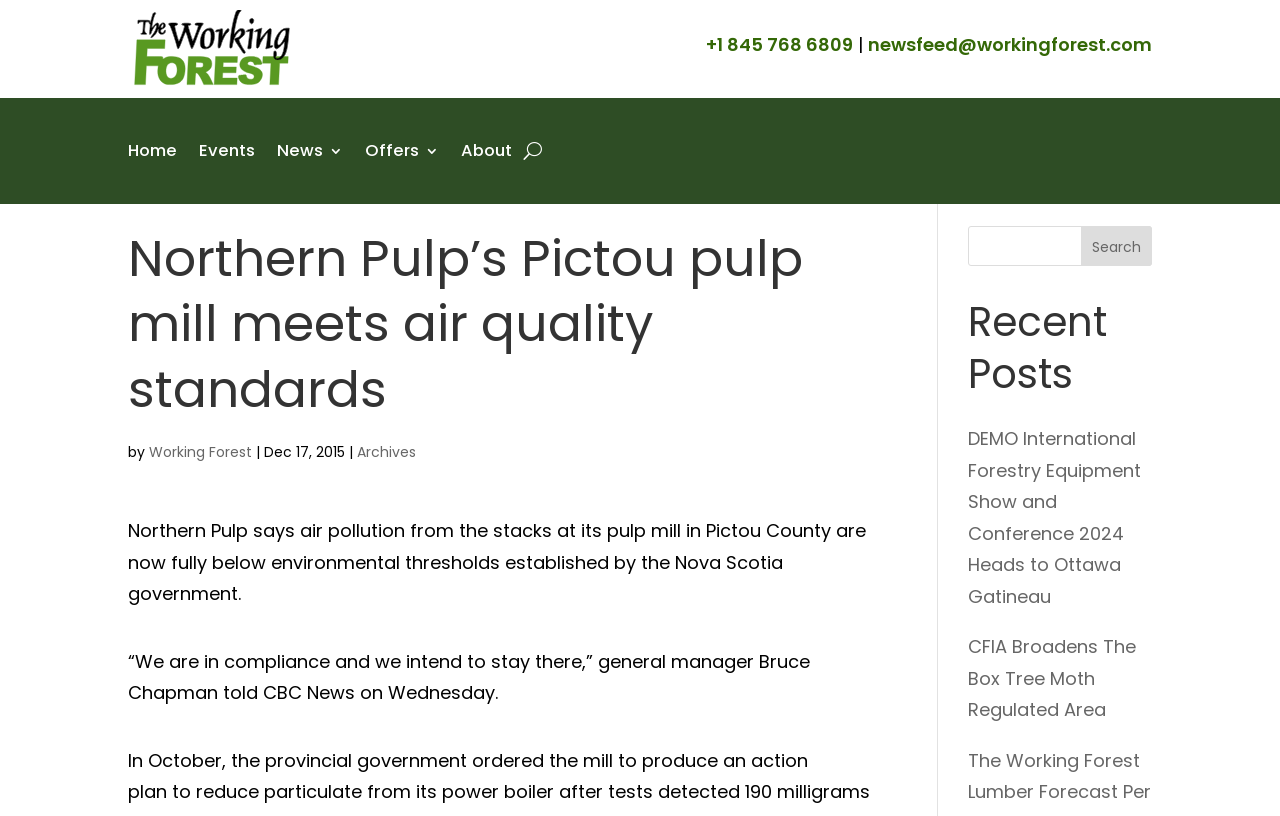Please determine the bounding box coordinates for the element that should be clicked to follow these instructions: "Click the 'Home' link".

[0.1, 0.138, 0.138, 0.232]